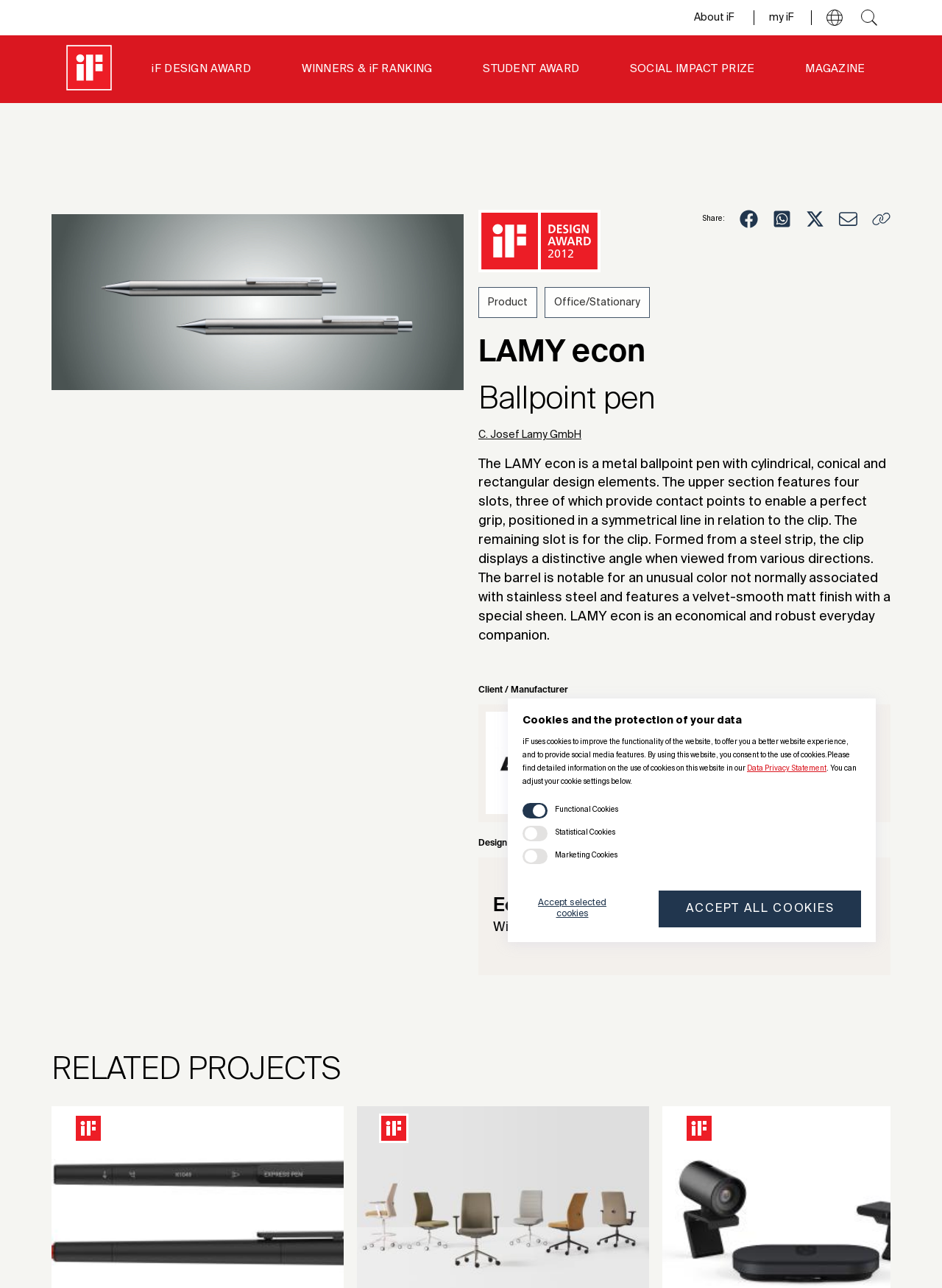How many slots are there in the upper section of the LAMY econ pen?
Using the visual information, respond with a single word or phrase.

four